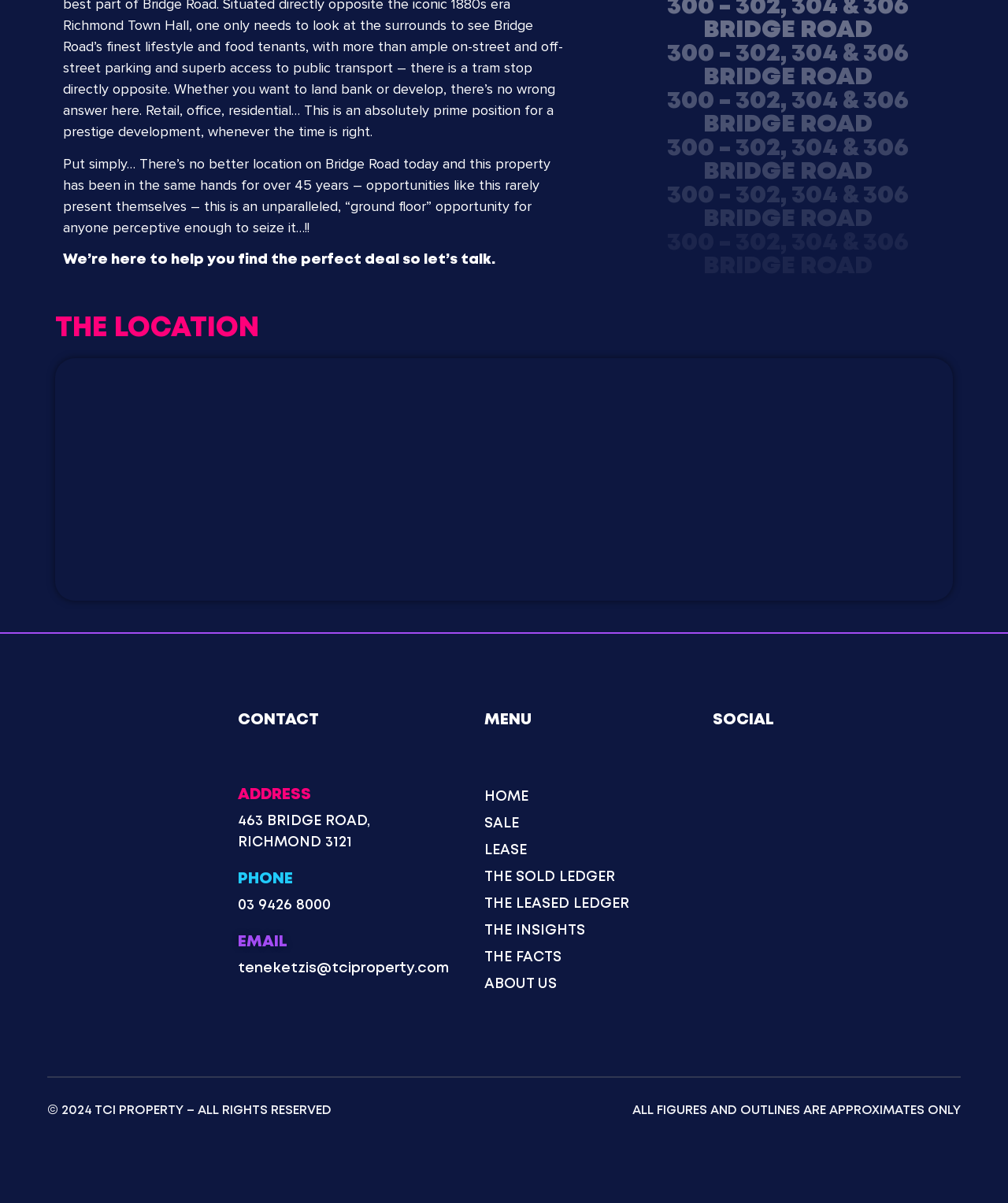With reference to the screenshot, provide a detailed response to the question below:
What is the address of the property?

I found the address by looking at the 'ADDRESS' section of the webpage, which is located at the bottom left corner. The address is written in two lines: '463 BRIDGE ROAD,' and 'RICHMOND 3121'.